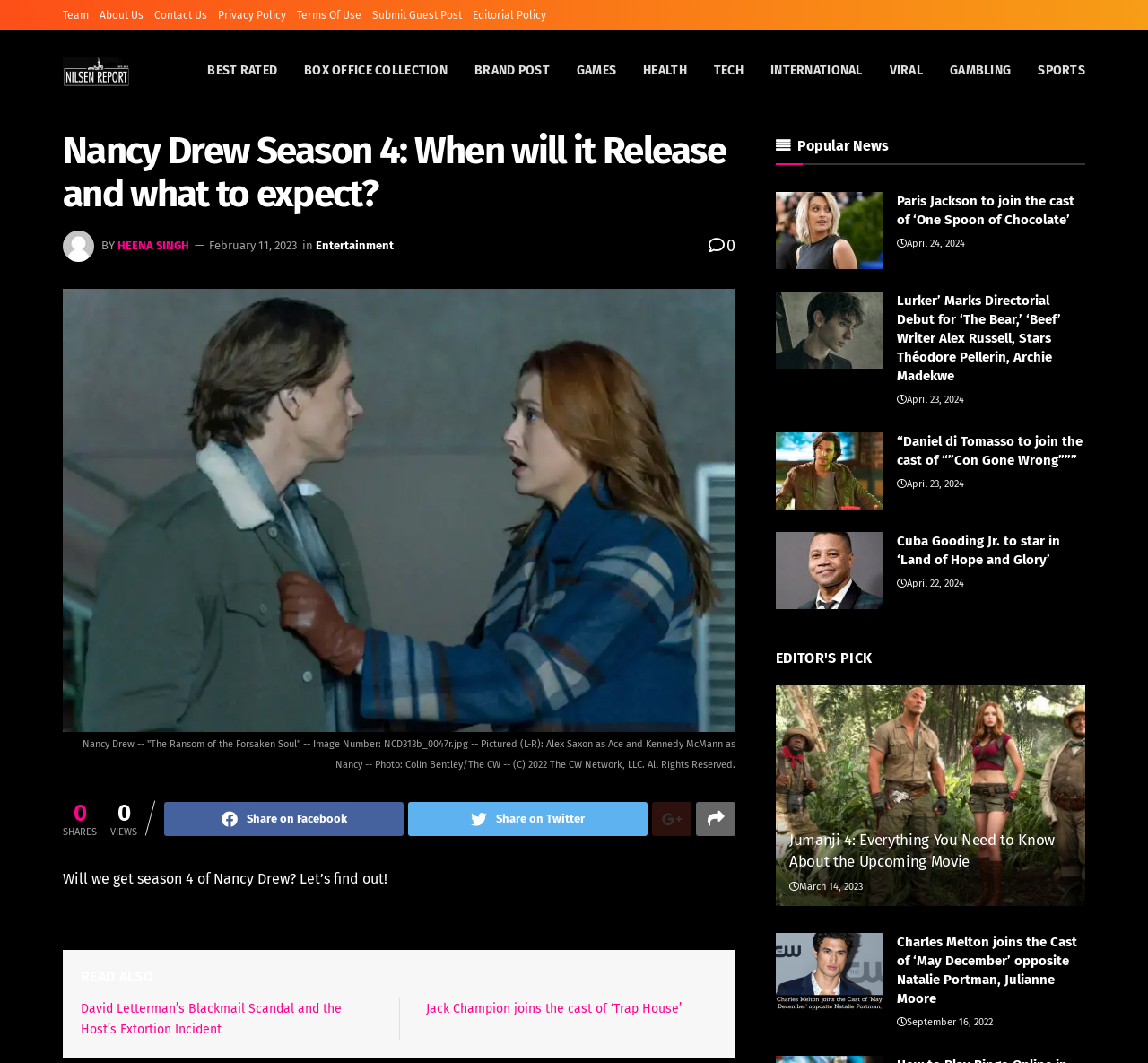Please determine the bounding box coordinates of the element's region to click in order to carry out the following instruction: "Check out the popular news section". The coordinates should be four float numbers between 0 and 1, i.e., [left, top, right, bottom].

[0.676, 0.122, 0.774, 0.152]